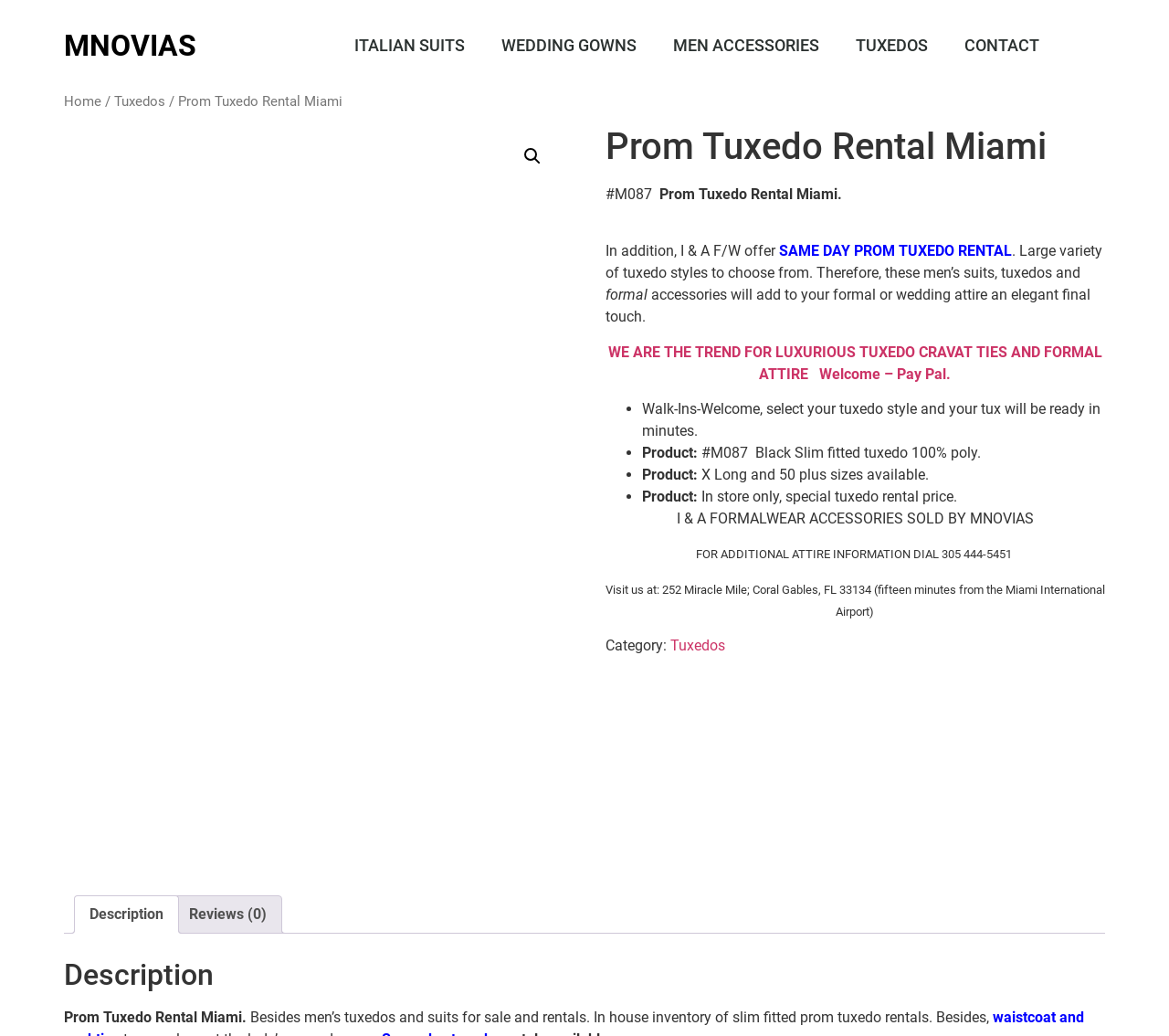Explain the features and main sections of the webpage comprehensively.

The webpage is about Prom Tuxedo Rental Miami, offering same-day tuxedo rental services. At the top, there is a heading "MNOVIAS" and a navigation menu with links to "ITALIAN SUITS", "WEDDING GOWNS", "MEN ACCESSORIES", "TUXEDOS", and "CONTACT". Below this, there is a breadcrumb navigation with links to "Home" and "Tuxedos".

On the left side, there is a large image with the text "Prom Tuxedo Rental Miami" and a search icon. Next to the image, there is a heading "Prom Tuxedo Rental Miami" and a paragraph describing the rental service, including the price starting at $88.00 and the variety of tuxedo styles available.

Below this, there are several bullet points listing the benefits of the service, including walk-ins being welcome, quick preparation of tuxedos, and availability of X-Long and 50-plus sizes. There is also information about in-store only special tuxedo rental prices and additional attire information.

Further down, there is a section with contact information, including a phone number and an address in Coral Gables, FL. There is also a category section with a link to "Tuxedos". At the bottom, there is a tab list with tabs for "Description" and "Reviews (0)".

Overall, the webpage is focused on promoting the prom tuxedo rental service, providing detailed information about the service, and encouraging visitors to take action.